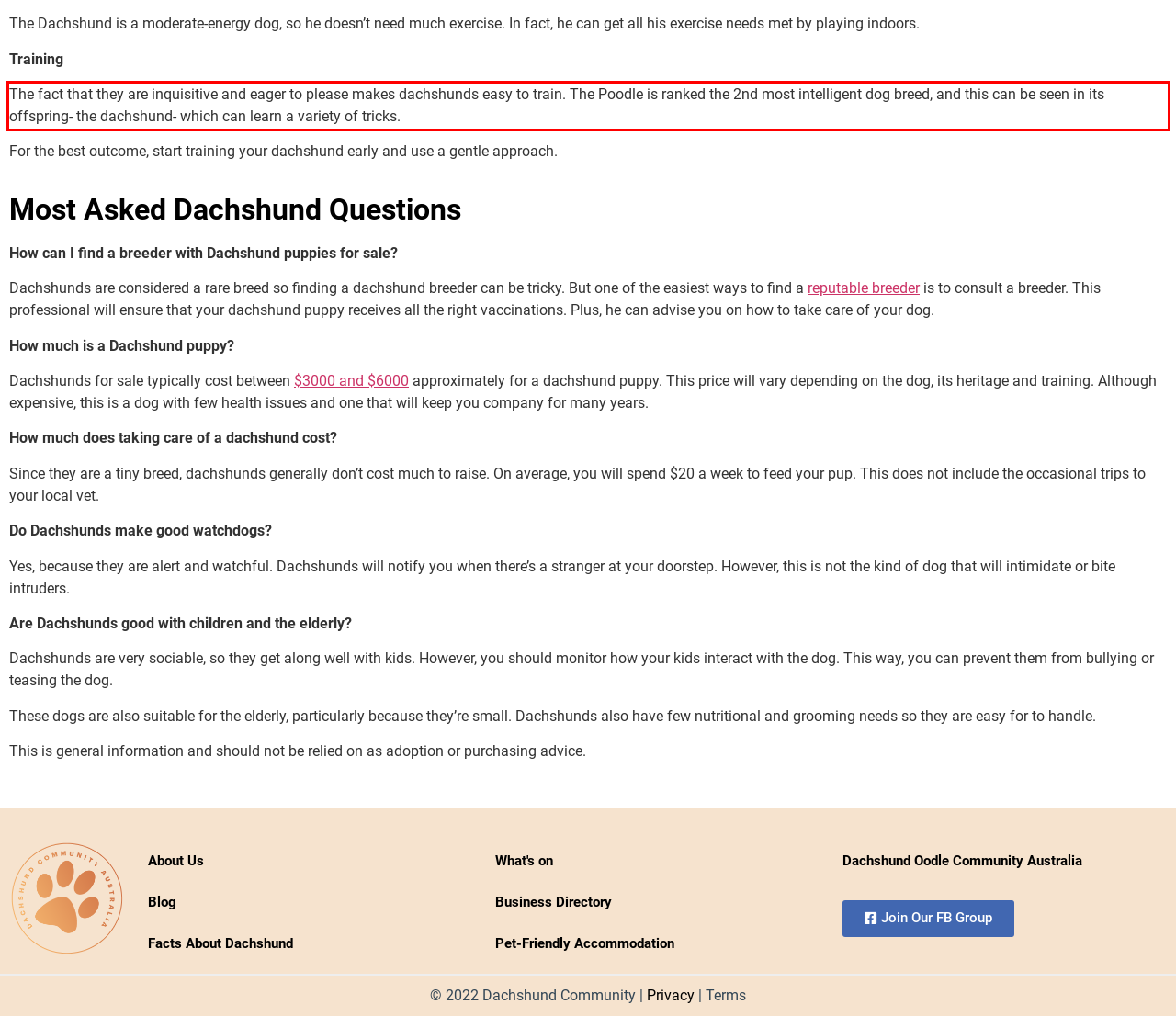Please take the screenshot of the webpage, find the red bounding box, and generate the text content that is within this red bounding box.

The fact that they are inquisitive and eager to please makes dachshunds easy to train. The Poodle is ranked the 2nd most intelligent dog breed, and this can be seen in its offspring- the dachshund- which can learn a variety of tricks.